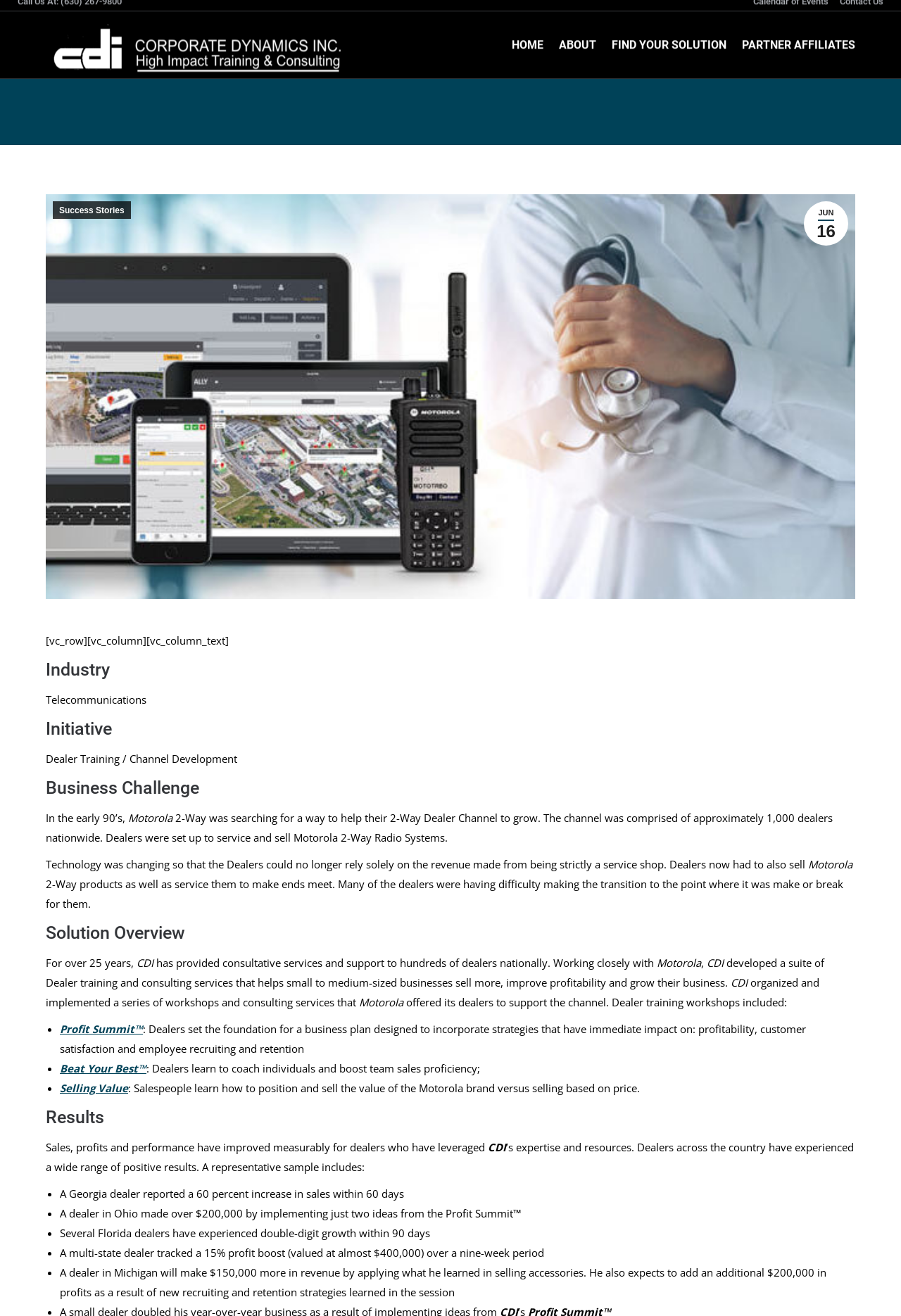Analyze the image and give a detailed response to the question:
What is the name of the training program that helps dealers set the foundation for a business plan?

The answer can be found in the list of training programs offered by CDI, where it is mentioned that 'Profit Summit' is a program that helps dealers set the foundation for a business plan.